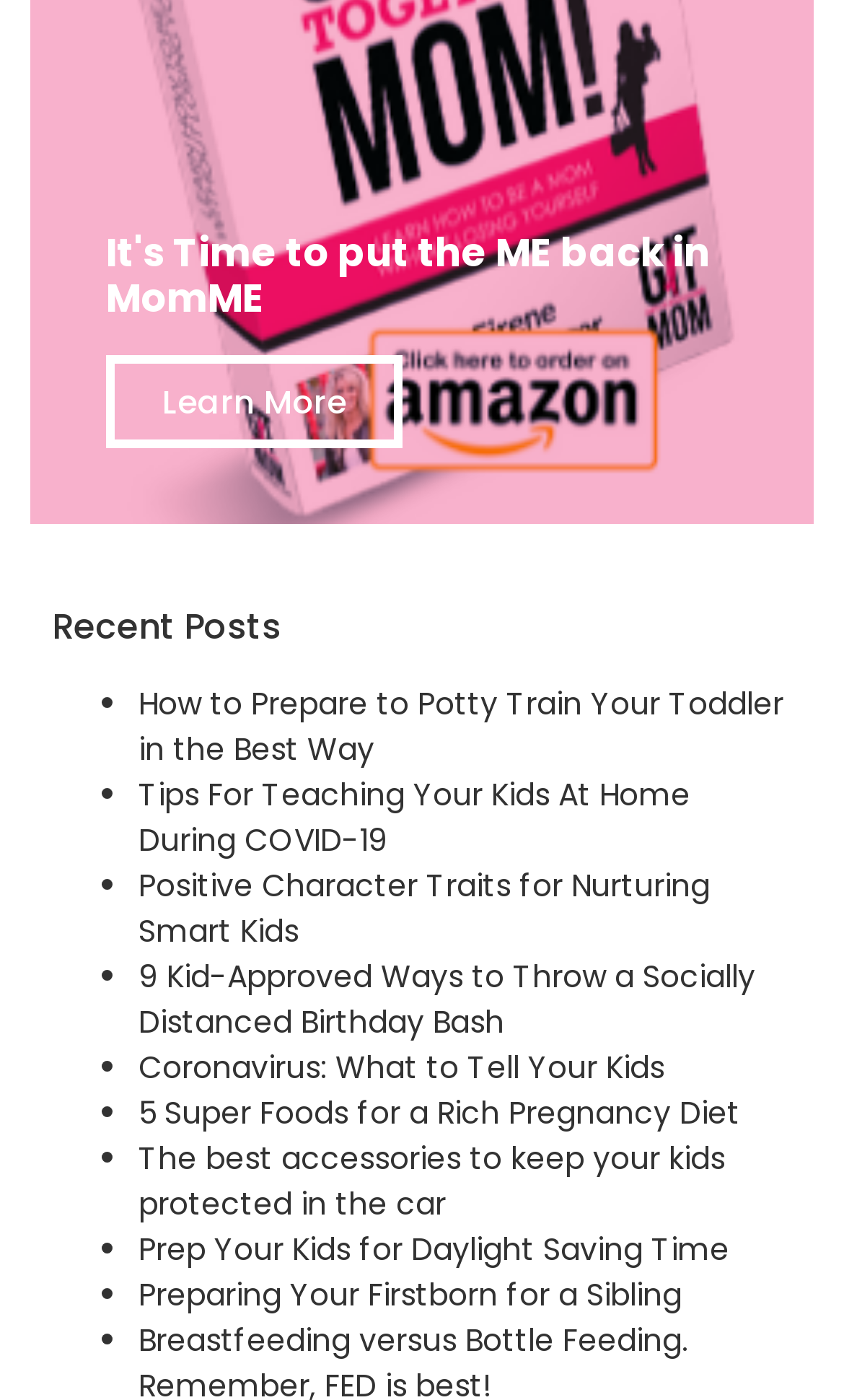Please study the image and answer the question comprehensively:
What is the theme of the posts?

The posts listed under 'Recent Posts' all appear to be related to parenting and childcare, covering topics such as potty training, teaching kids at home, and preparing for a new sibling, suggesting that the blog focuses on providing helpful advice and guidance for parents.